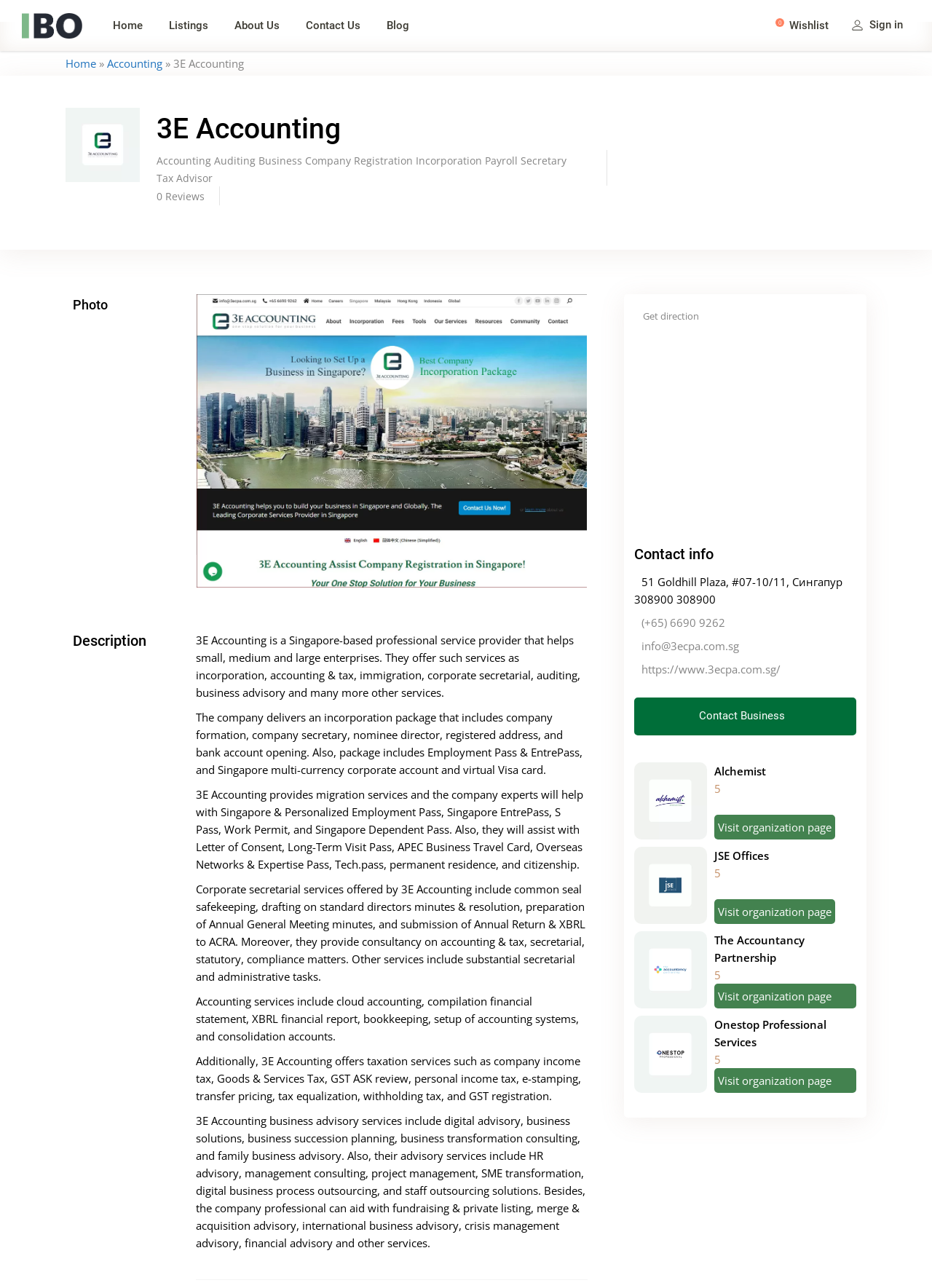For the following element description, predict the bounding box coordinates in the format (top-left x, top-left y, bottom-right x, bottom-right y). All values should be floating point numbers between 0 and 1. Description: Home

[0.107, 0.013, 0.167, 0.026]